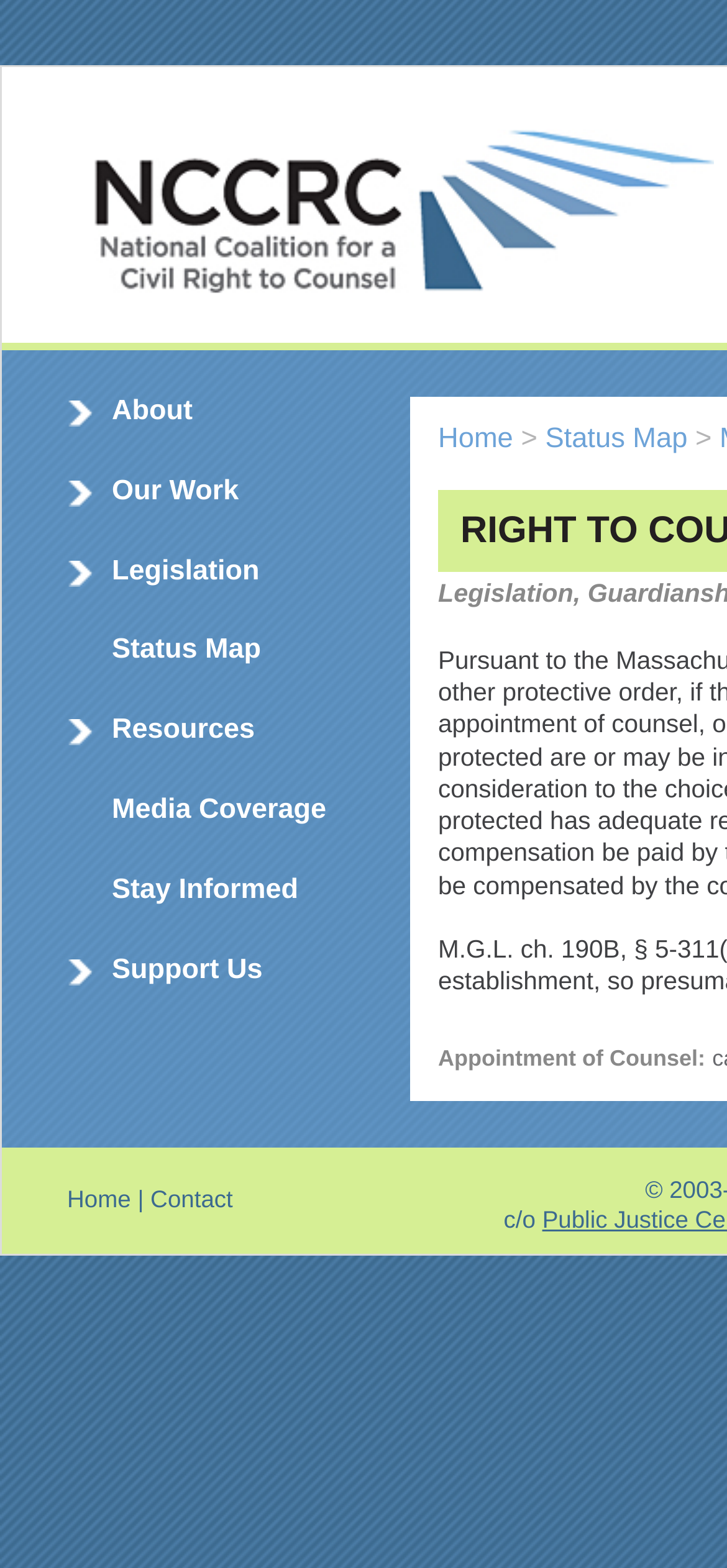Provide the bounding box coordinates in the format (top-left x, top-left y, bottom-right x, bottom-right y). All values are floating point numbers between 0 and 1. Determine the bounding box coordinate of the UI element described as: New Account

None